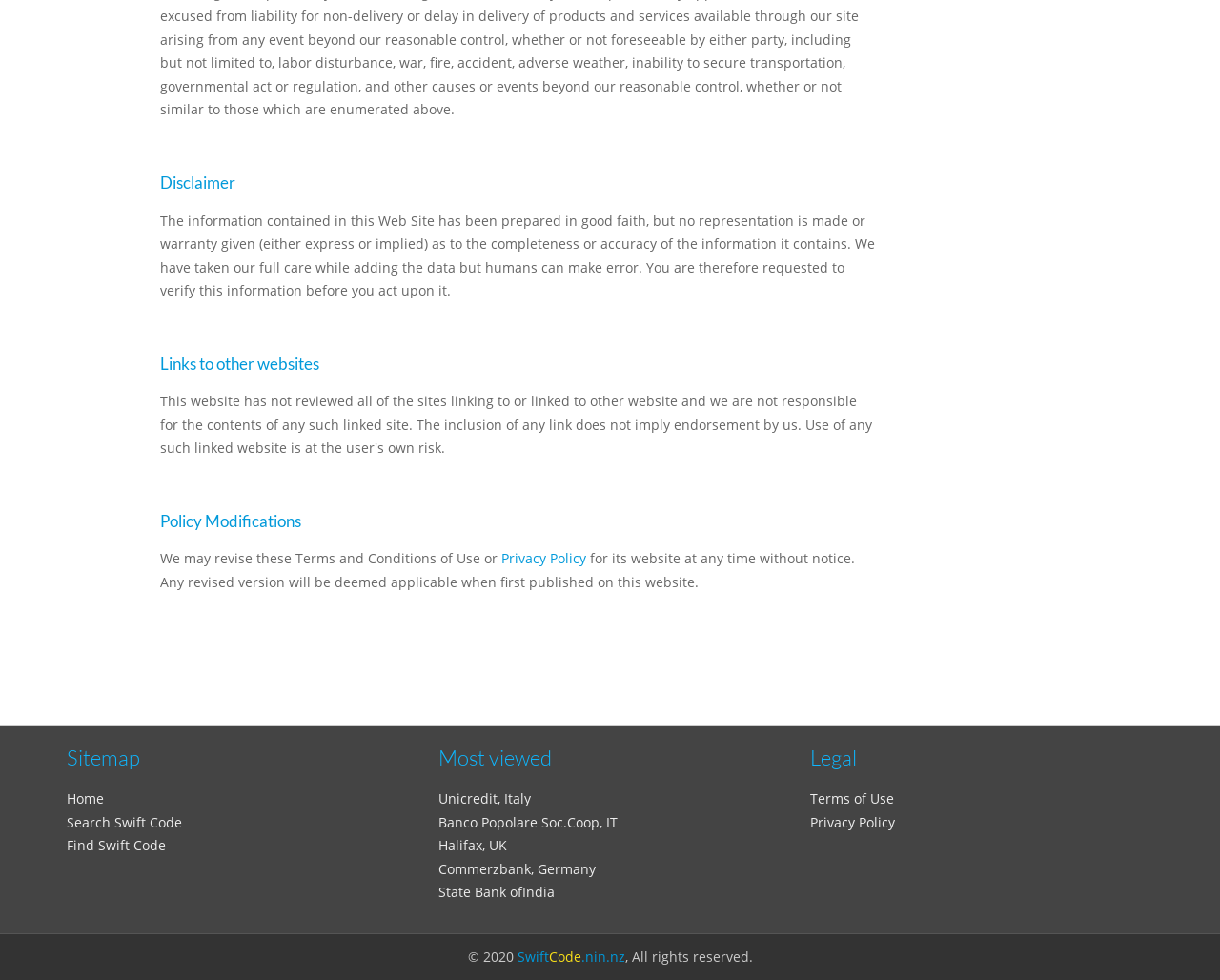What is the purpose of the 'Sitemap' link?
Give a detailed explanation using the information visible in the image.

The 'Sitemap' link is likely to provide a navigational aid to help users navigate the website and find the information they need more easily.